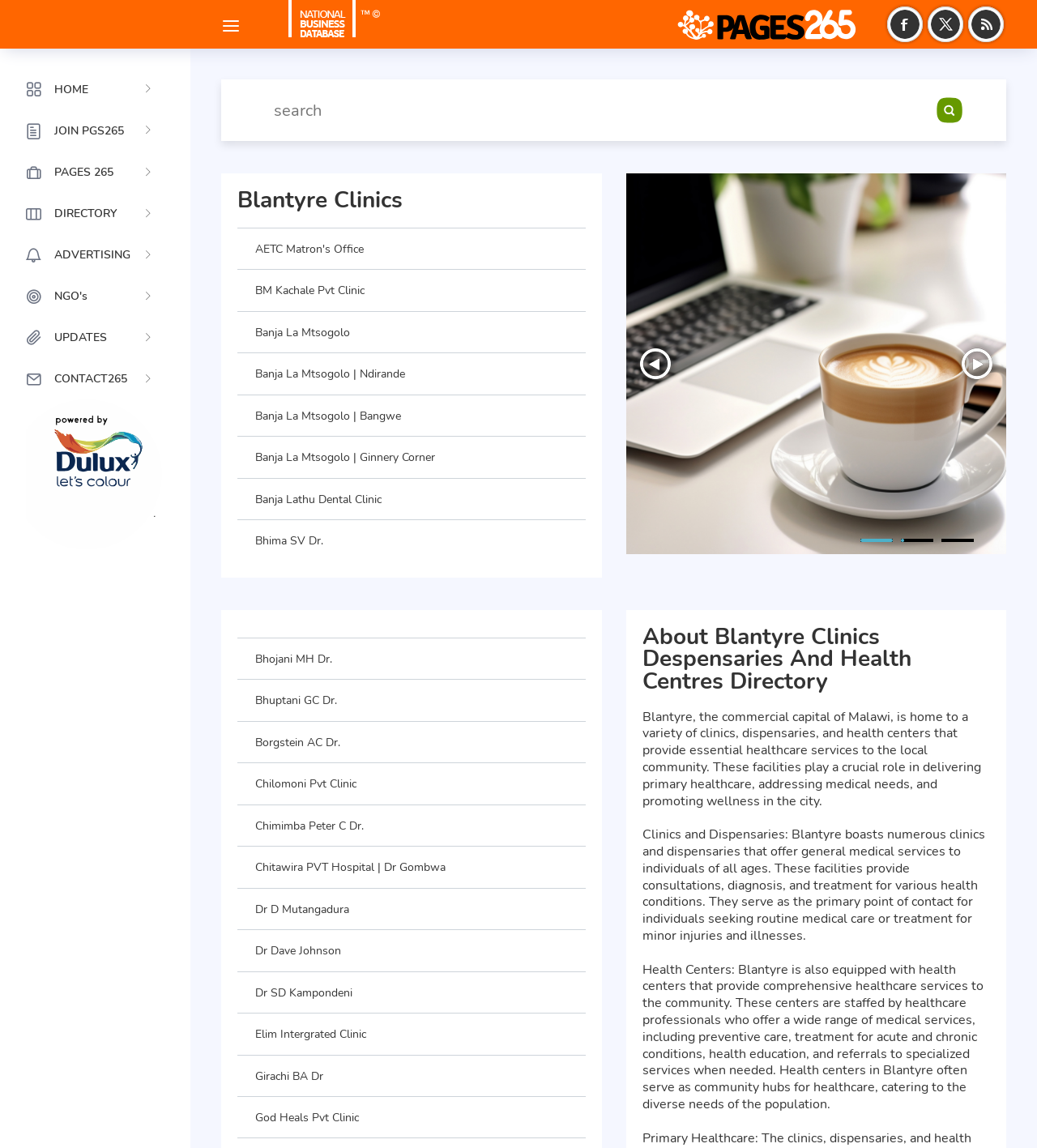Pinpoint the bounding box coordinates of the clickable area needed to execute the instruction: "View the directory". The coordinates should be specified as four float numbers between 0 and 1, i.e., [left, top, right, bottom].

[0.012, 0.169, 0.171, 0.203]